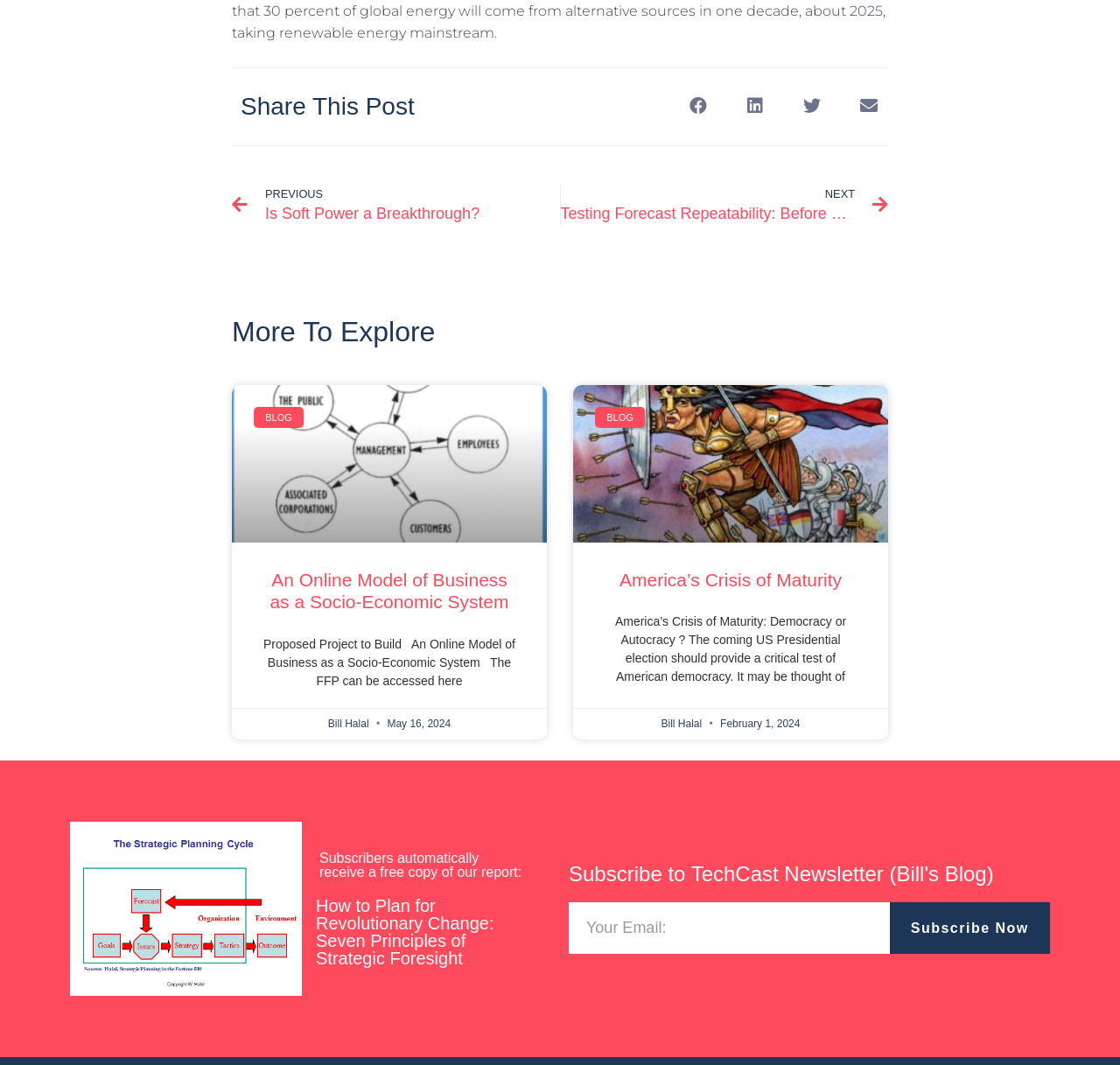Answer the question in one word or a short phrase:
What is the title of the first article?

An Online Model of Business as a Socio-Economic System